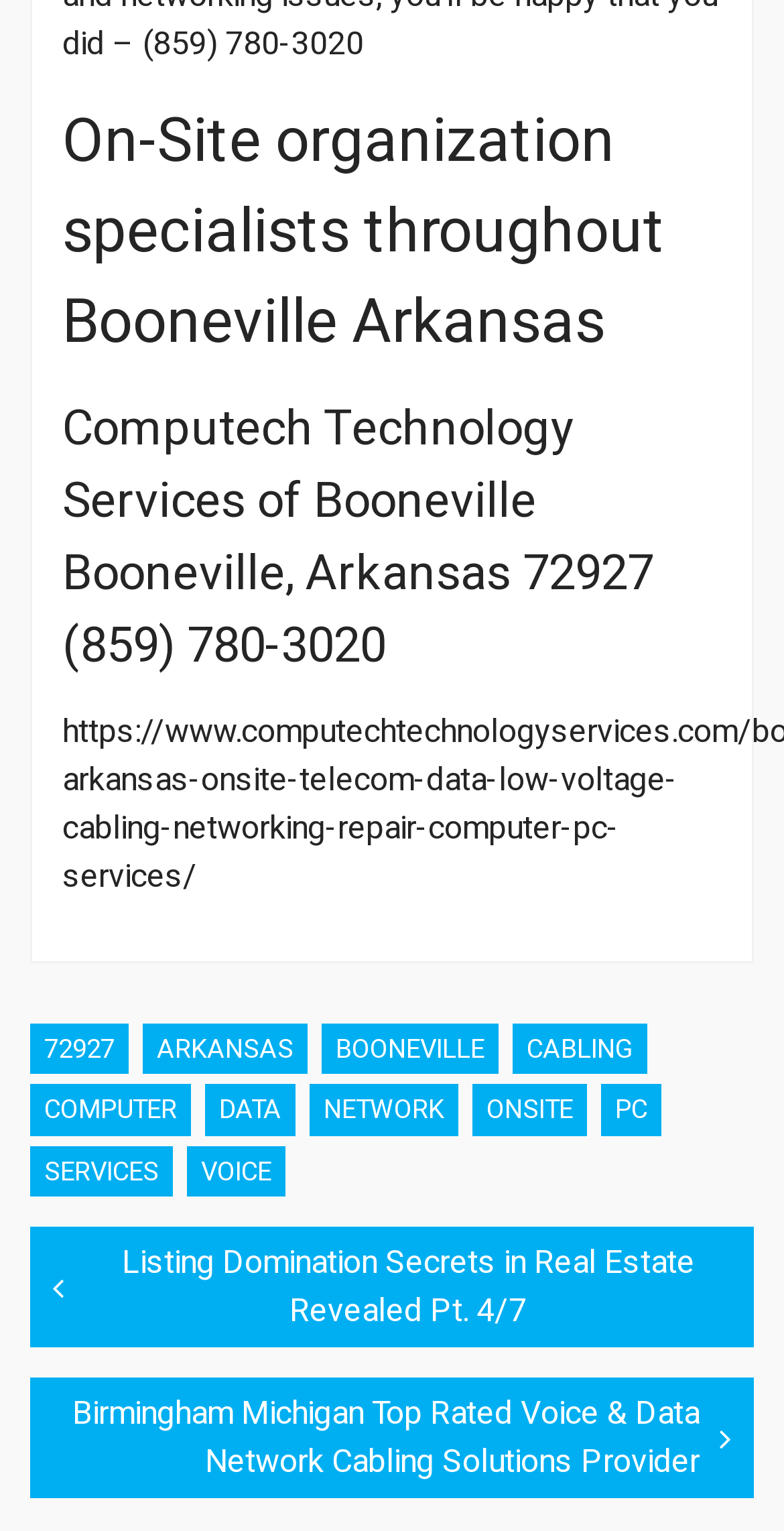Please examine the image and answer the question with a detailed explanation:
What is the phone number of Computech Technology Services?

I found the phone number by looking at the heading element that contains the company name and address, and then found the link element that contains the phone number.